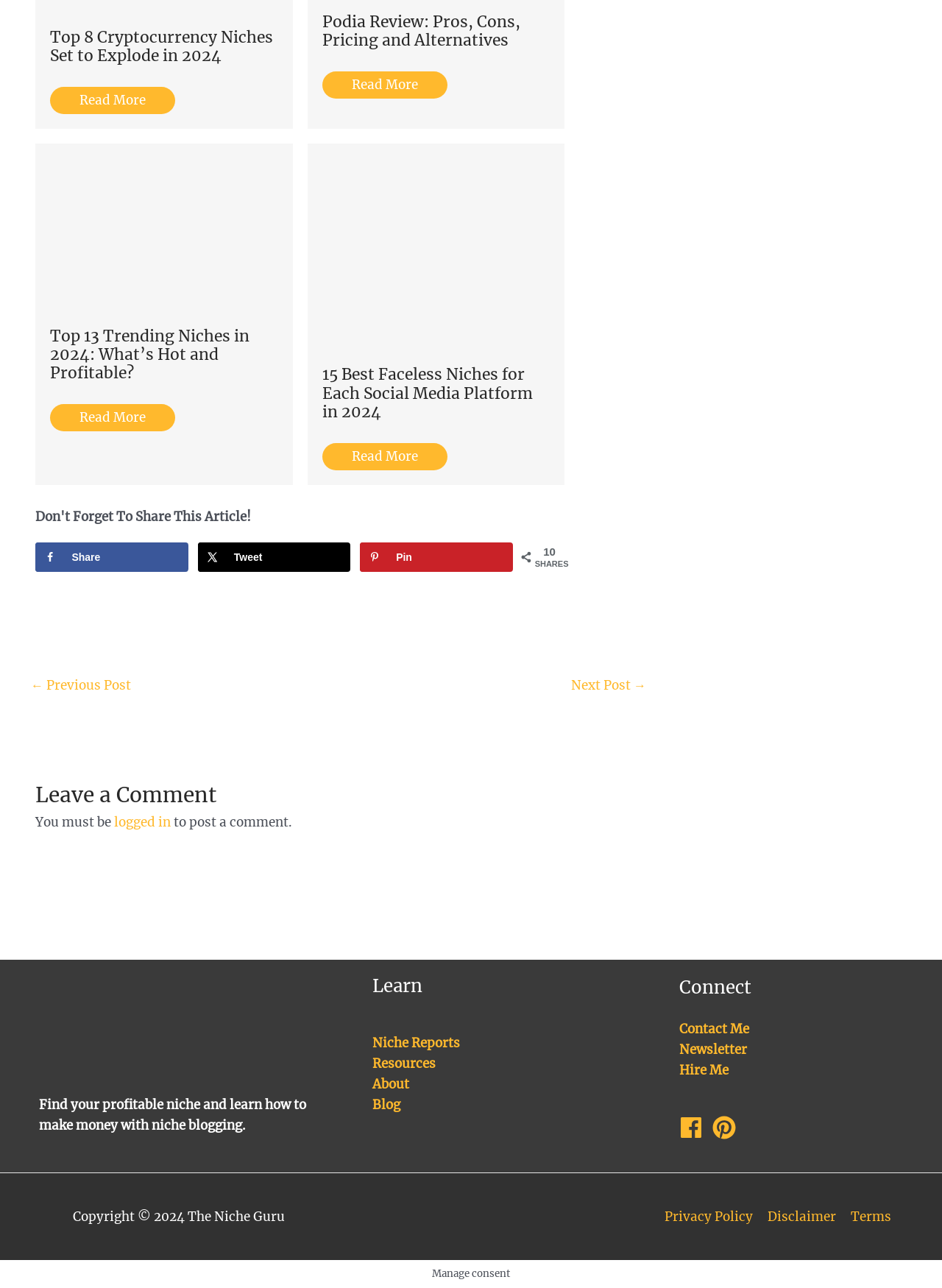Please provide a short answer using a single word or phrase for the question:
How many links are in the footer section?

9